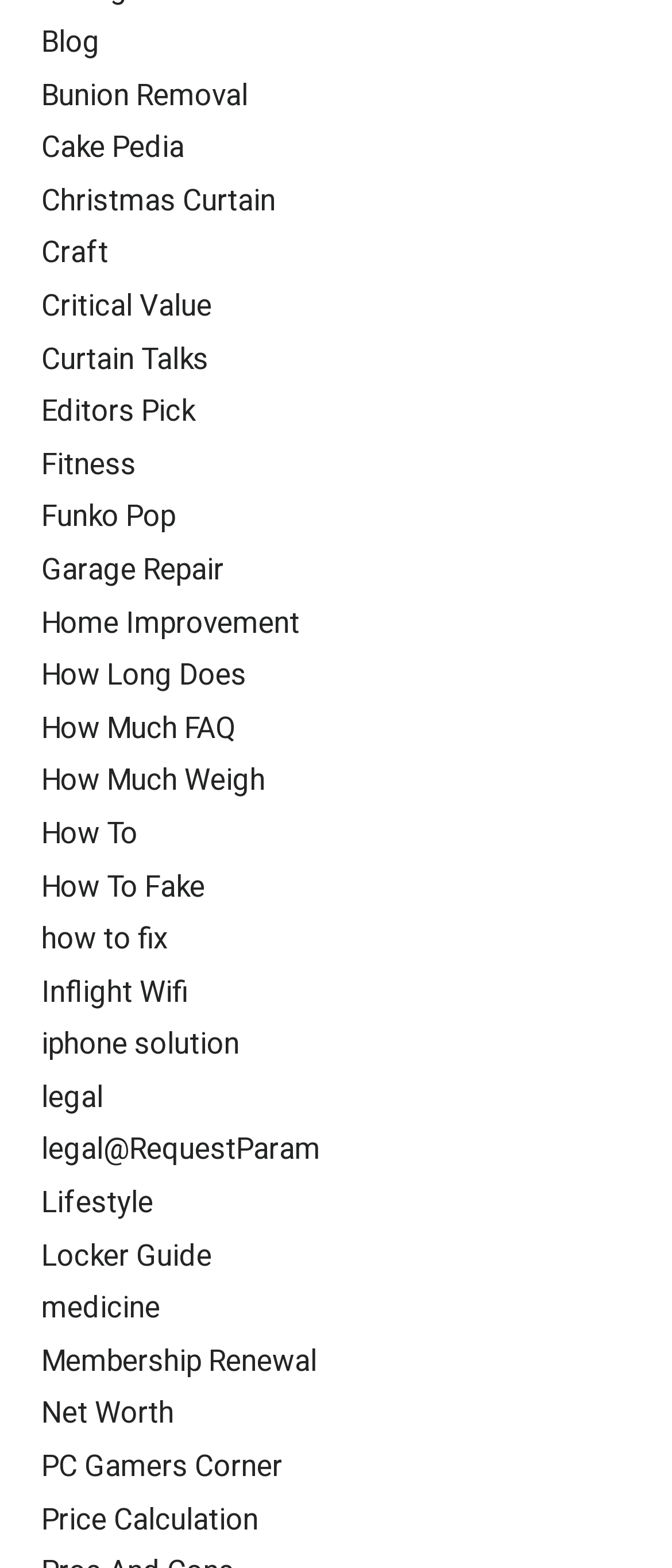Provide your answer in one word or a succinct phrase for the question: 
What is the link that comes after 'Fitness' on the webpage?

Funko Pop